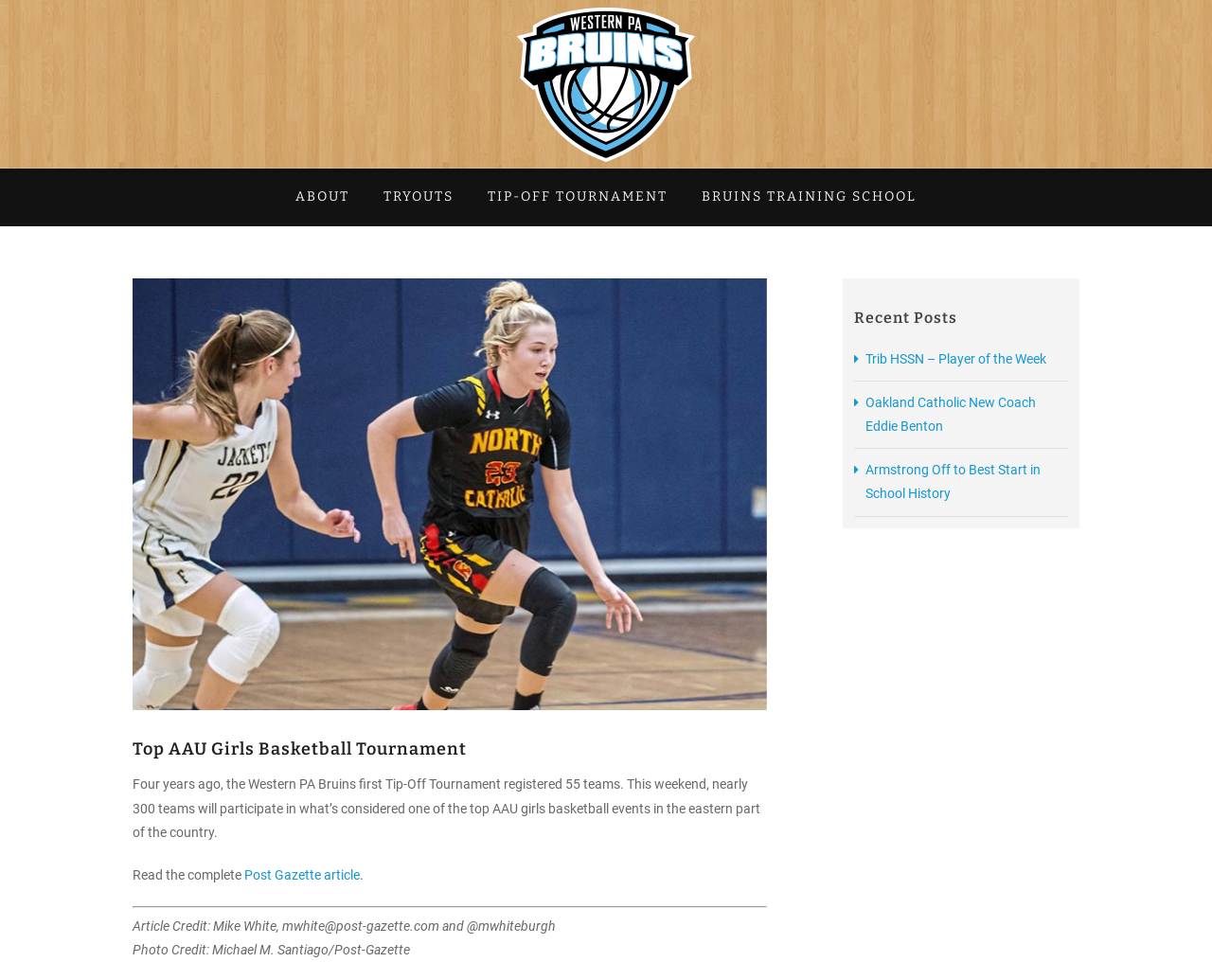Describe the entire webpage, focusing on both content and design.

The webpage is about the Western PA Bruins, a top AAU girls basketball tournament. At the top left, there is a logo of the Western PA Bruins. Below the logo, there is a main menu with four links: "ABOUT", "TRYOUTS", "TIP-OFF TOURNAMENT", and "BRUINS TRAINING SCHOOL". 

On the left side of the page, there is a heading that reads "Top AAU Girls Basketball Tournament". Below the heading, there is a paragraph of text that describes the growth of the tournament, from 55 teams four years ago to nearly 300 teams this weekend. The text also mentions that the tournament is considered one of the top AAU girls basketball events in the eastern part of the country. 

Following the paragraph, there is a link to a Post Gazette article, and below that, there is a separator line. Then, there are two lines of text that credit the article and photo to Mike White and Michael M. Santiago, respectively.

On the right side of the page, there is a section labeled "Recent Posts" with three links to news articles, each with a brief title and an icon. The articles are about a player of the week, a new coach at Oakland Catholic, and a school's best start in history.